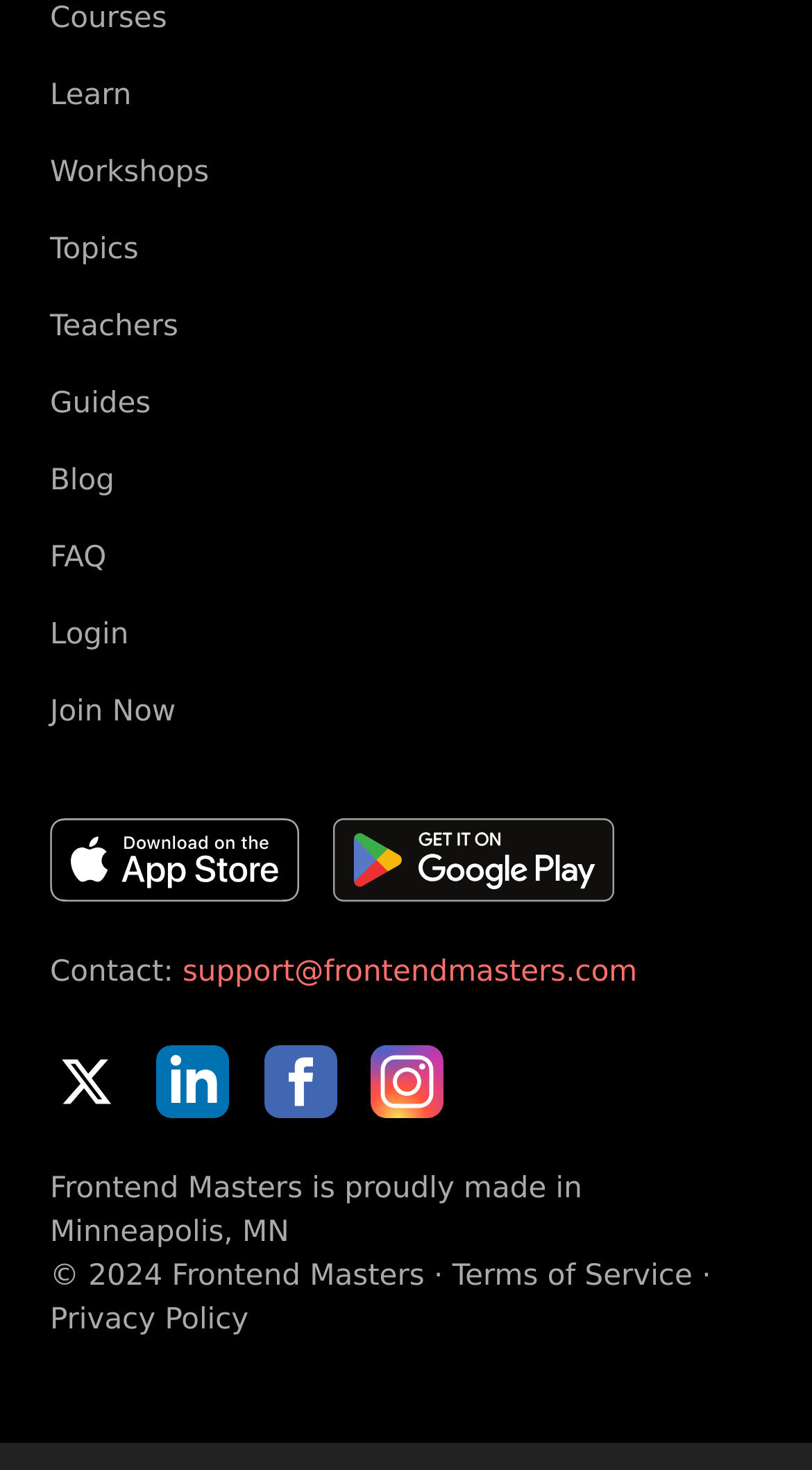What are the terms and conditions links at the bottom of the webpage?
Please answer the question with a single word or phrase, referencing the image.

Terms of Service, Privacy Policy